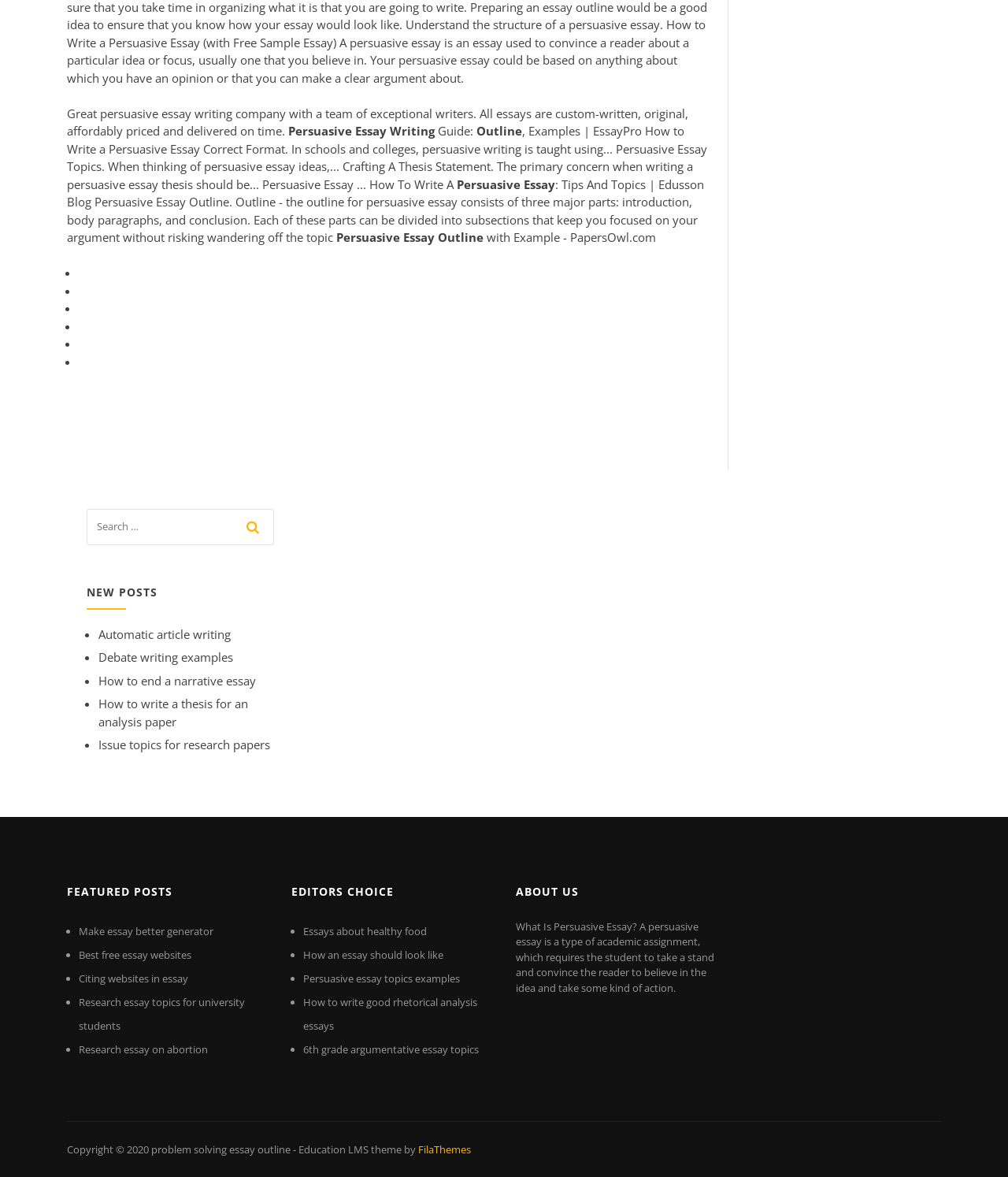How many major parts does a persuasive essay outline consist of?
Ensure your answer is thorough and detailed.

According to the webpage content, specifically the text 'Outline - the outline for persuasive essay consists of three major parts: introduction, body paragraphs, and conclusion.', a persuasive essay outline consists of three major parts: introduction, body paragraphs, and conclusion.